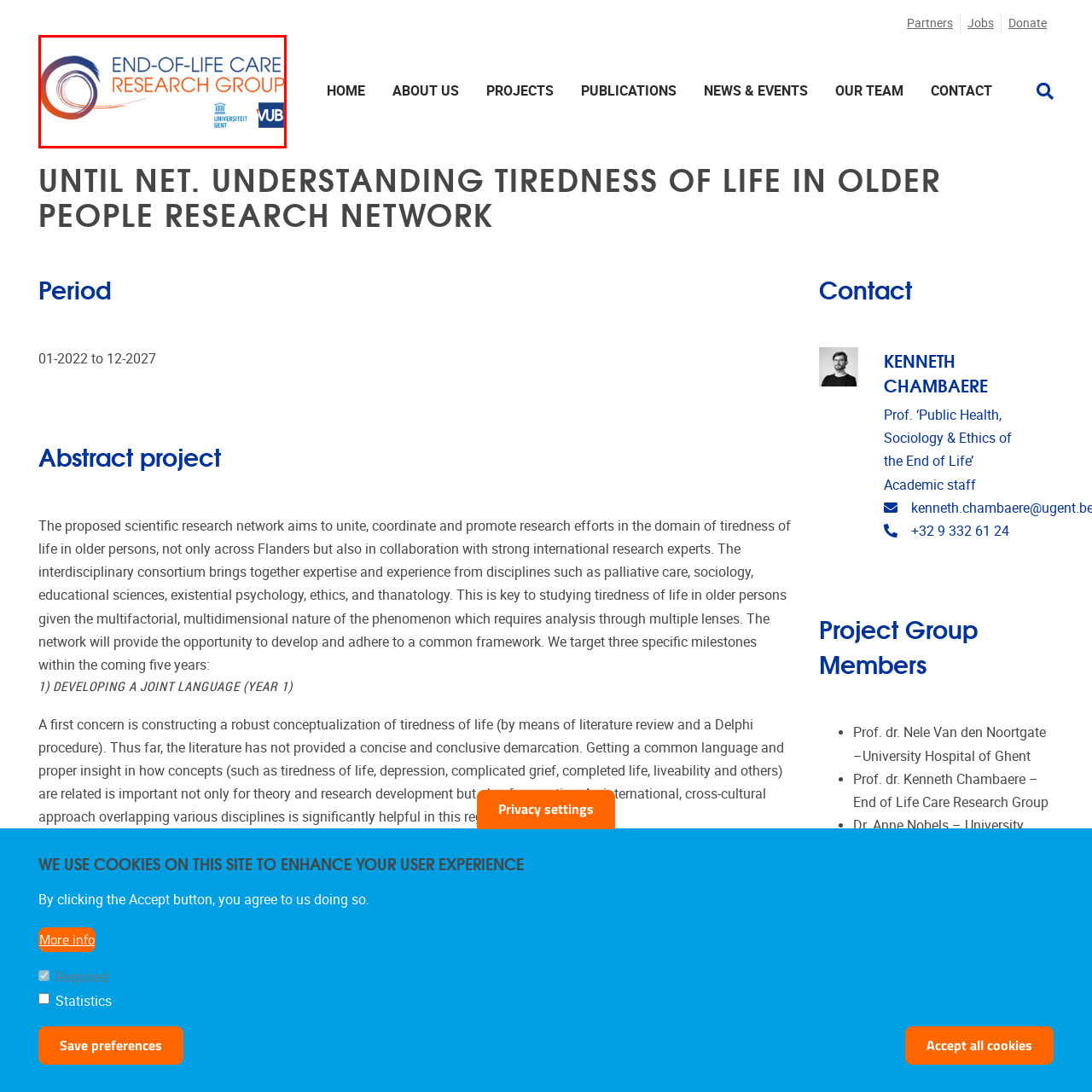Provide a comprehensive description of the content within the red-highlighted area of the image.

This image displays the logo for the "End-of-Life Care Research Group," which reflects a collaborative initiative aimed at advancing research in end-of-life care. The logo features a stylized circular design, suggestive of continuity and compassion, with the name of the research group prominently displayed in bold lettering. Below the name, symbols representing the University of Ghent (Universiteit Gent) and the Vrije Universiteit Brussel (VUB) are included, indicating the affiliation of the research group with these prestigious institutions. This imagery highlights the group's commitment to integrating academic excellence with research focused on the nuanced experiences of individuals at the end of their lives.